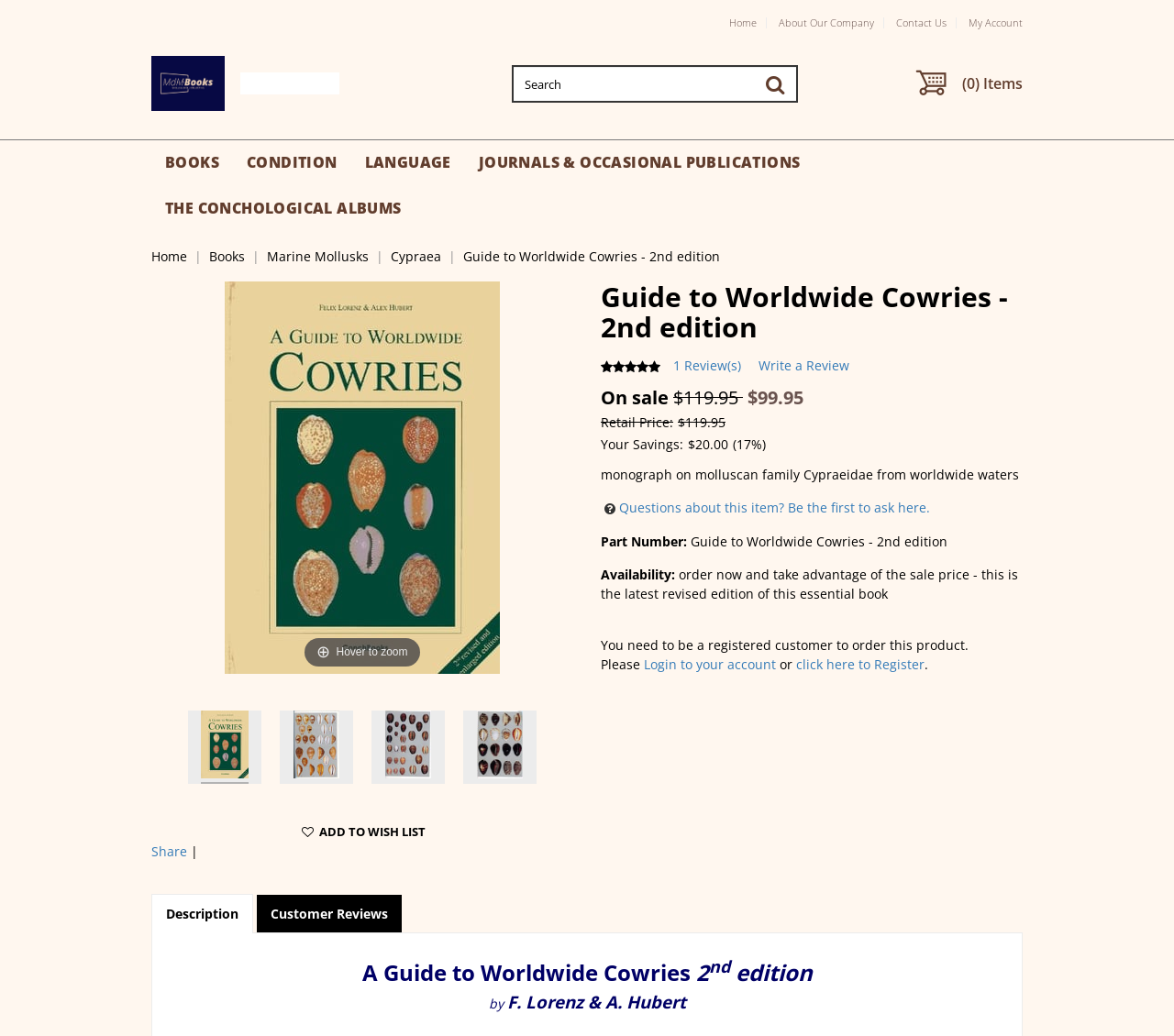Please provide a one-word or short phrase answer to the question:
What is the discount percentage?

17%